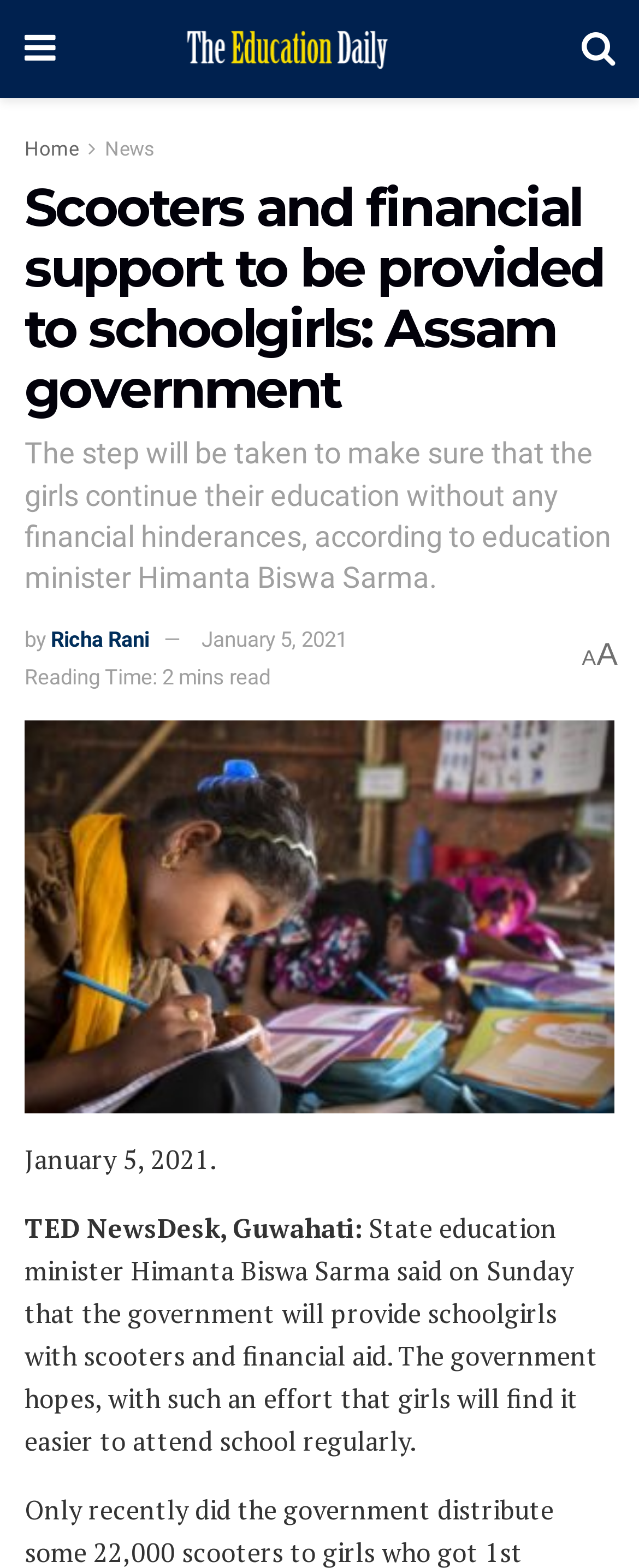Respond to the following query with just one word or a short phrase: 
Who is the author of the article?

Richa Rani